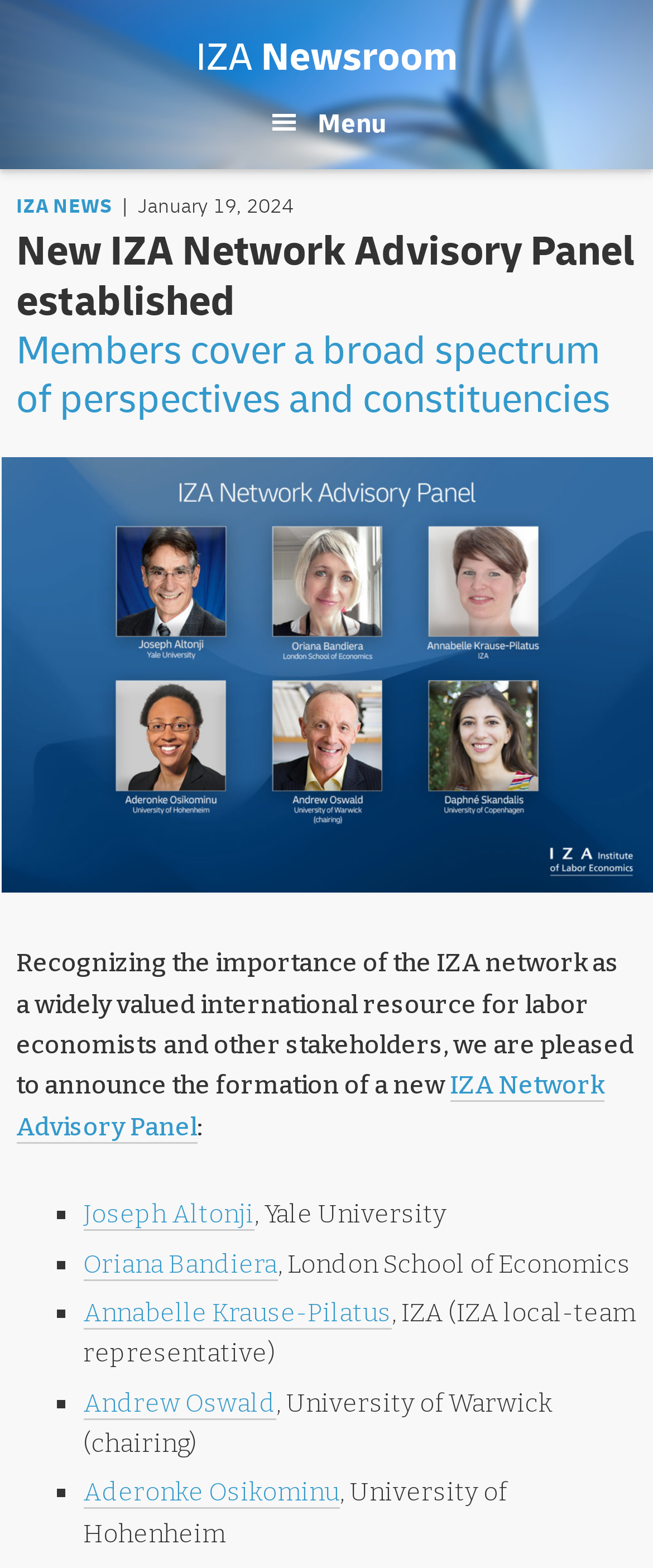Please specify the bounding box coordinates of the clickable section necessary to execute the following command: "View the list of members".

[0.084, 0.762, 0.102, 0.788]